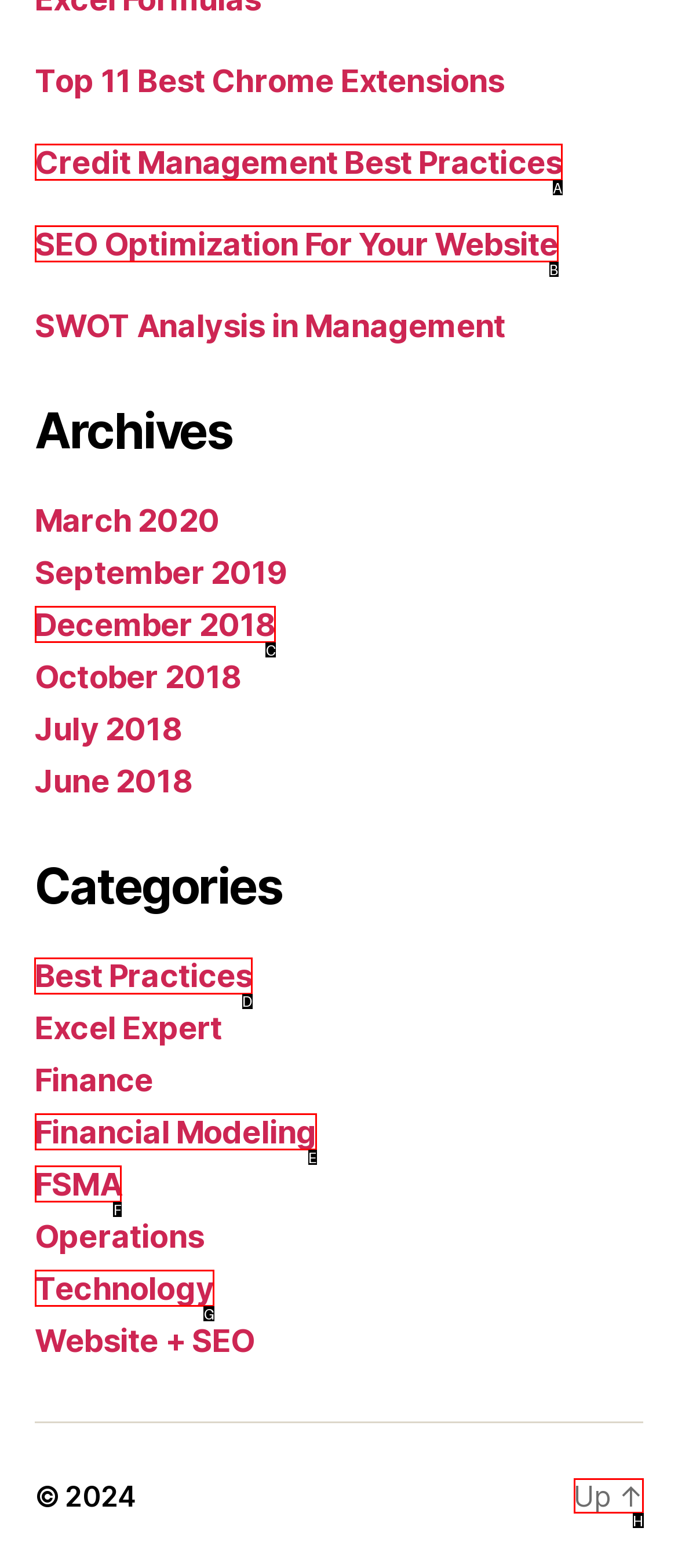Which option should be clicked to execute the task: Select the 'Best Practices' category?
Reply with the letter of the chosen option.

D